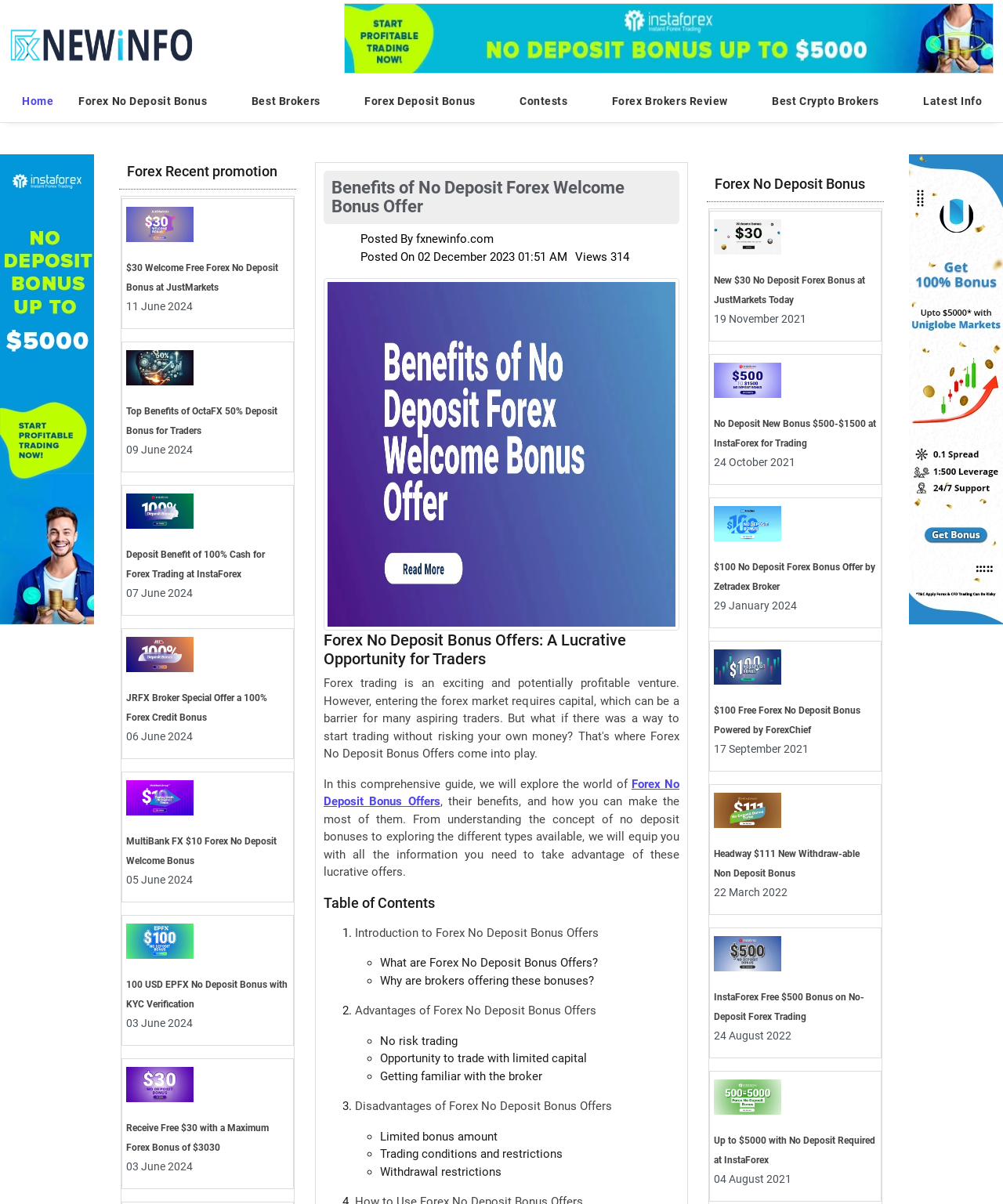What is the principal heading displayed on the webpage?

Forex No Deposit Bonus Offers: A Lucrative Opportunity for Traders